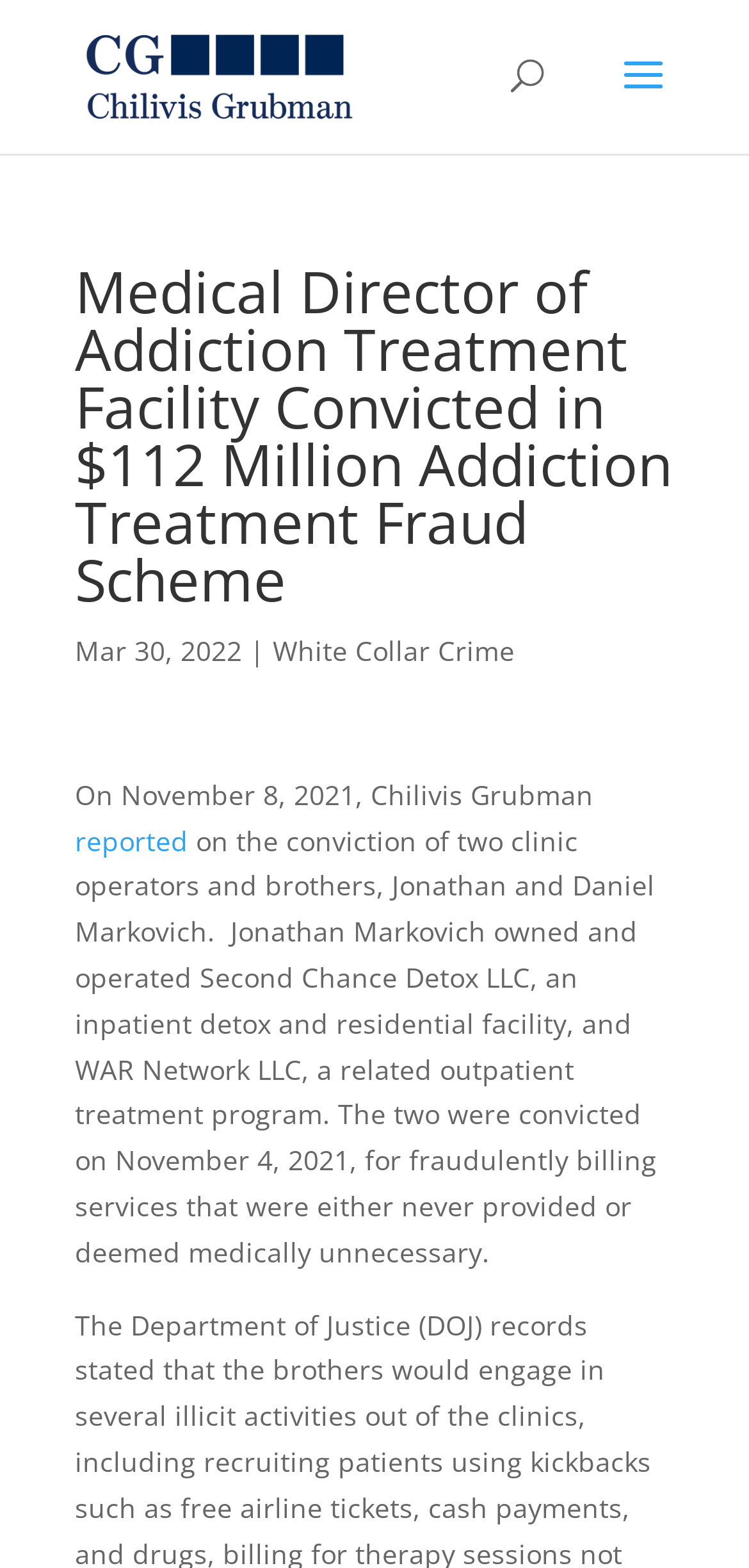Reply to the question with a single word or phrase:
What is the name of the law firm?

Chilivis Grubman LLP